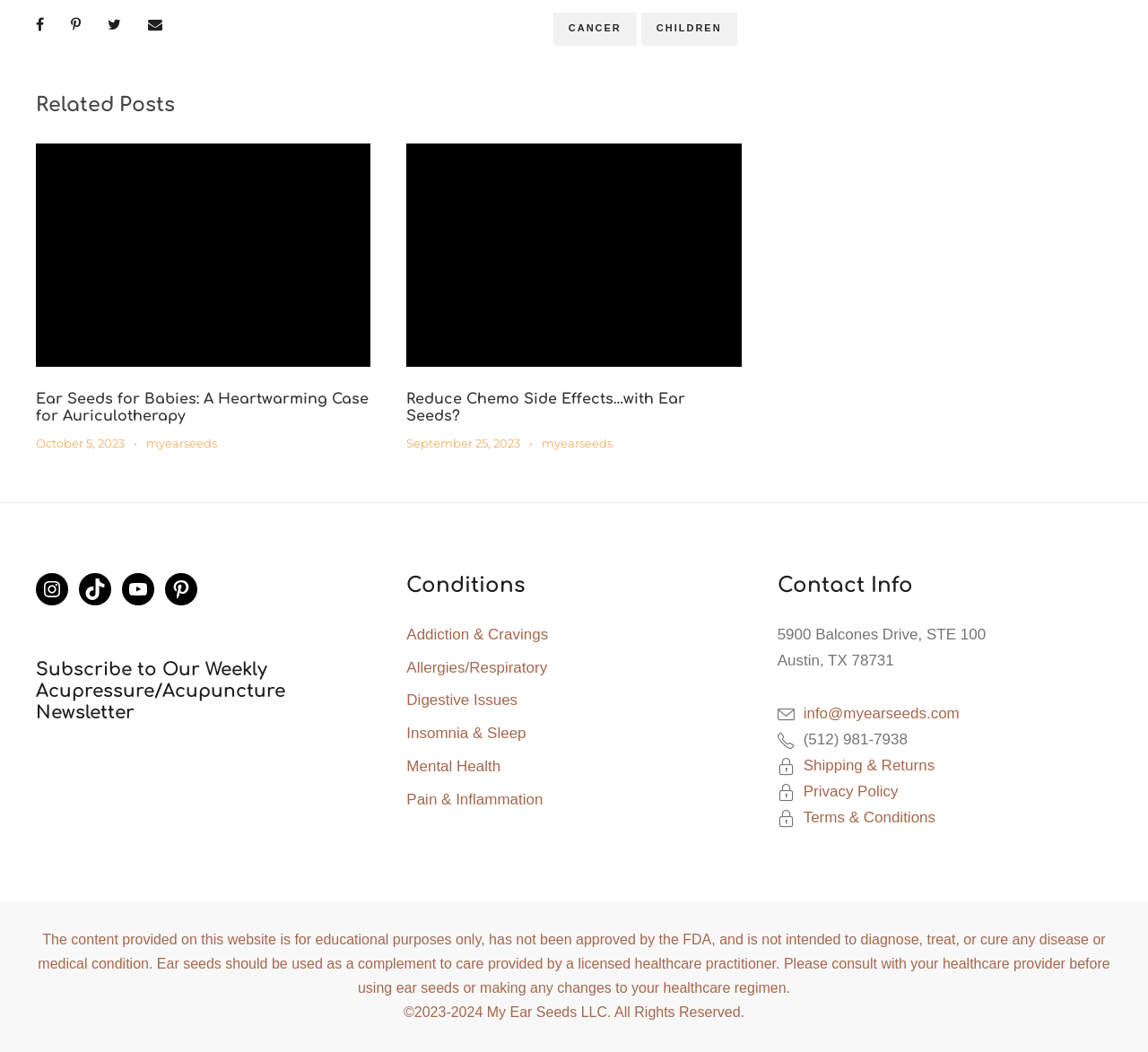Please provide a brief answer to the question using only one word or phrase: 
What is the website about?

Ear seeds and acupressure